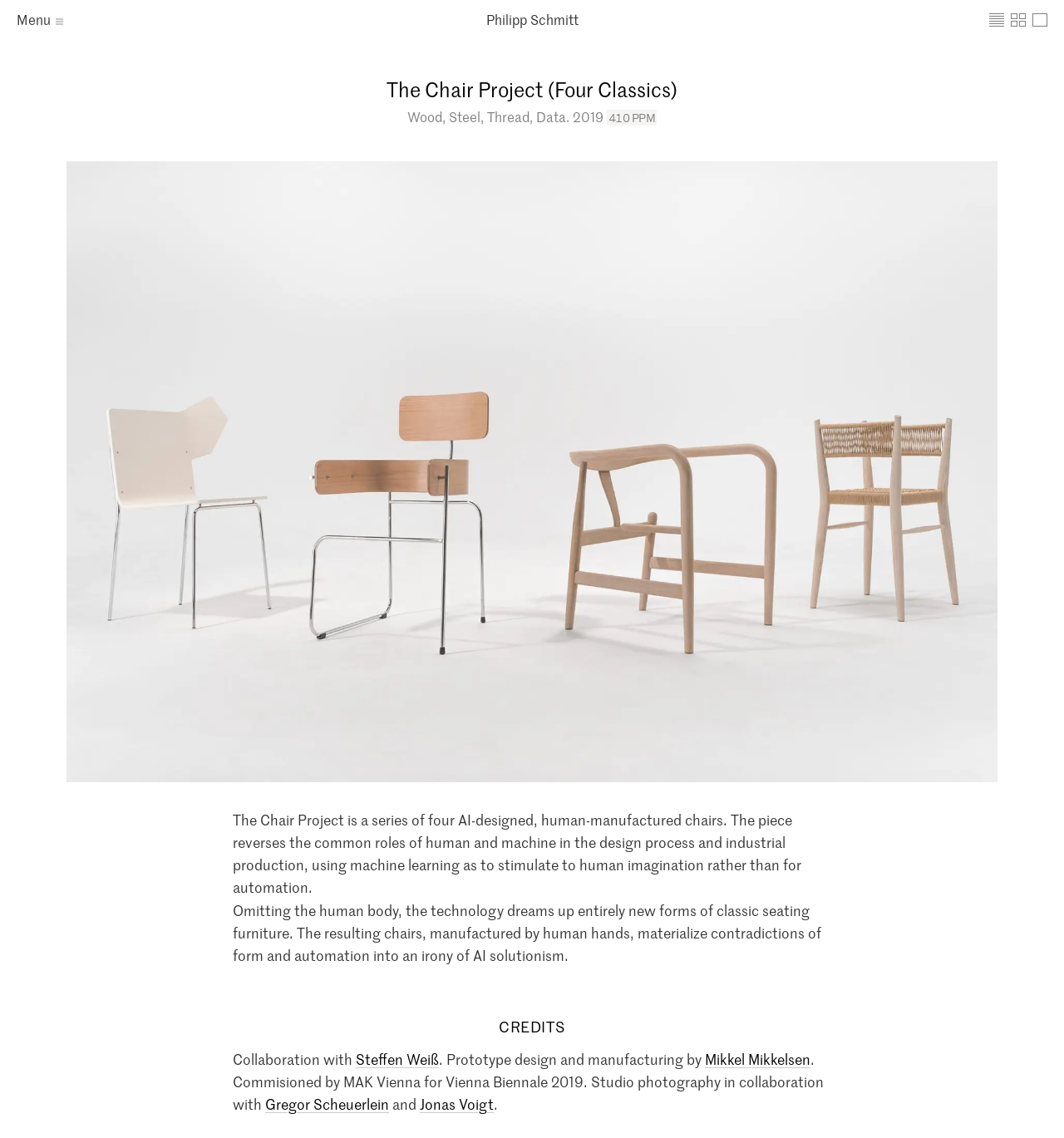Using the information from the screenshot, answer the following question thoroughly:
What is the material used in the chair project?

The material used in the chair project is mentioned in the static text 'Wood, Steel, Thread, Data. 2019' which is a description of the project.